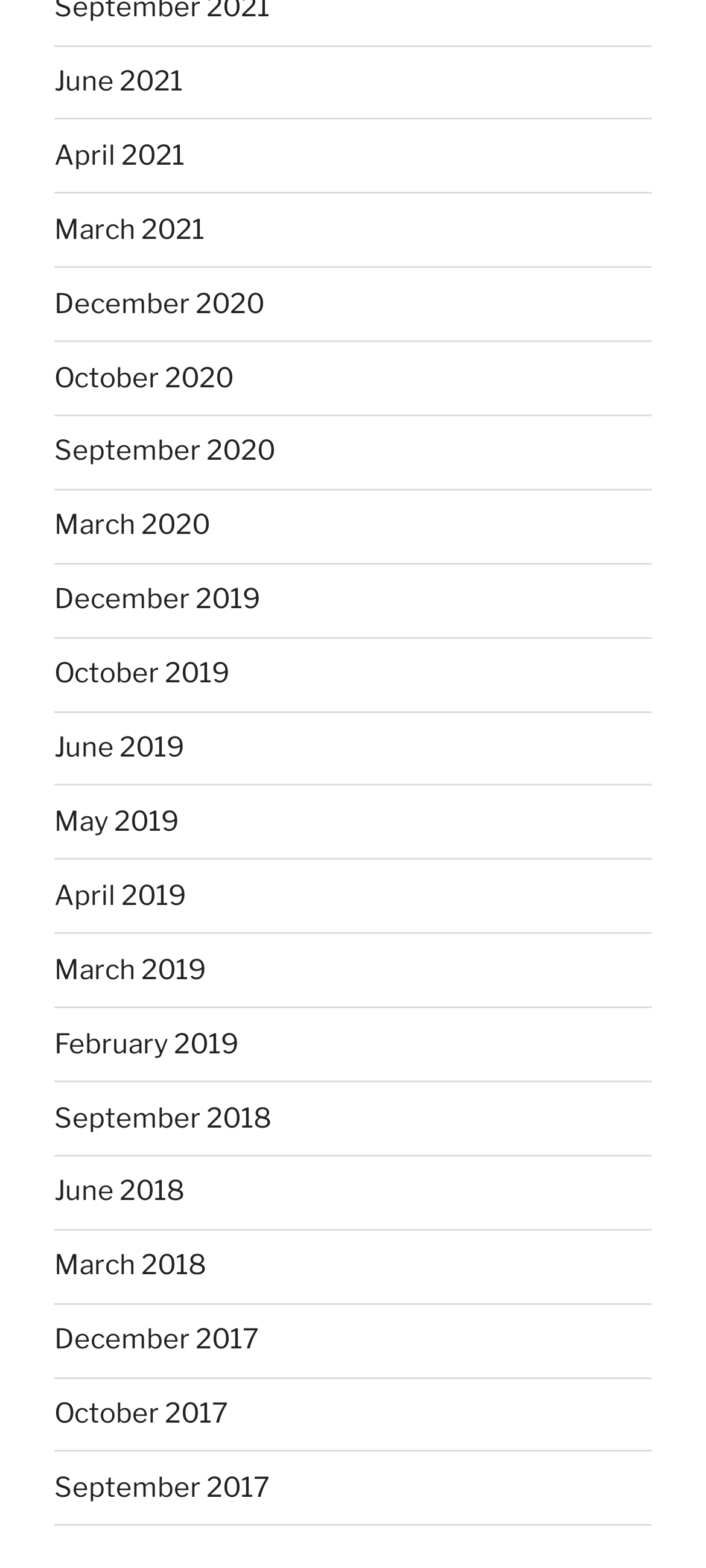Please give the bounding box coordinates of the area that should be clicked to fulfill the following instruction: "view June 2021". The coordinates should be in the format of four float numbers from 0 to 1, i.e., [left, top, right, bottom].

[0.077, 0.042, 0.259, 0.062]